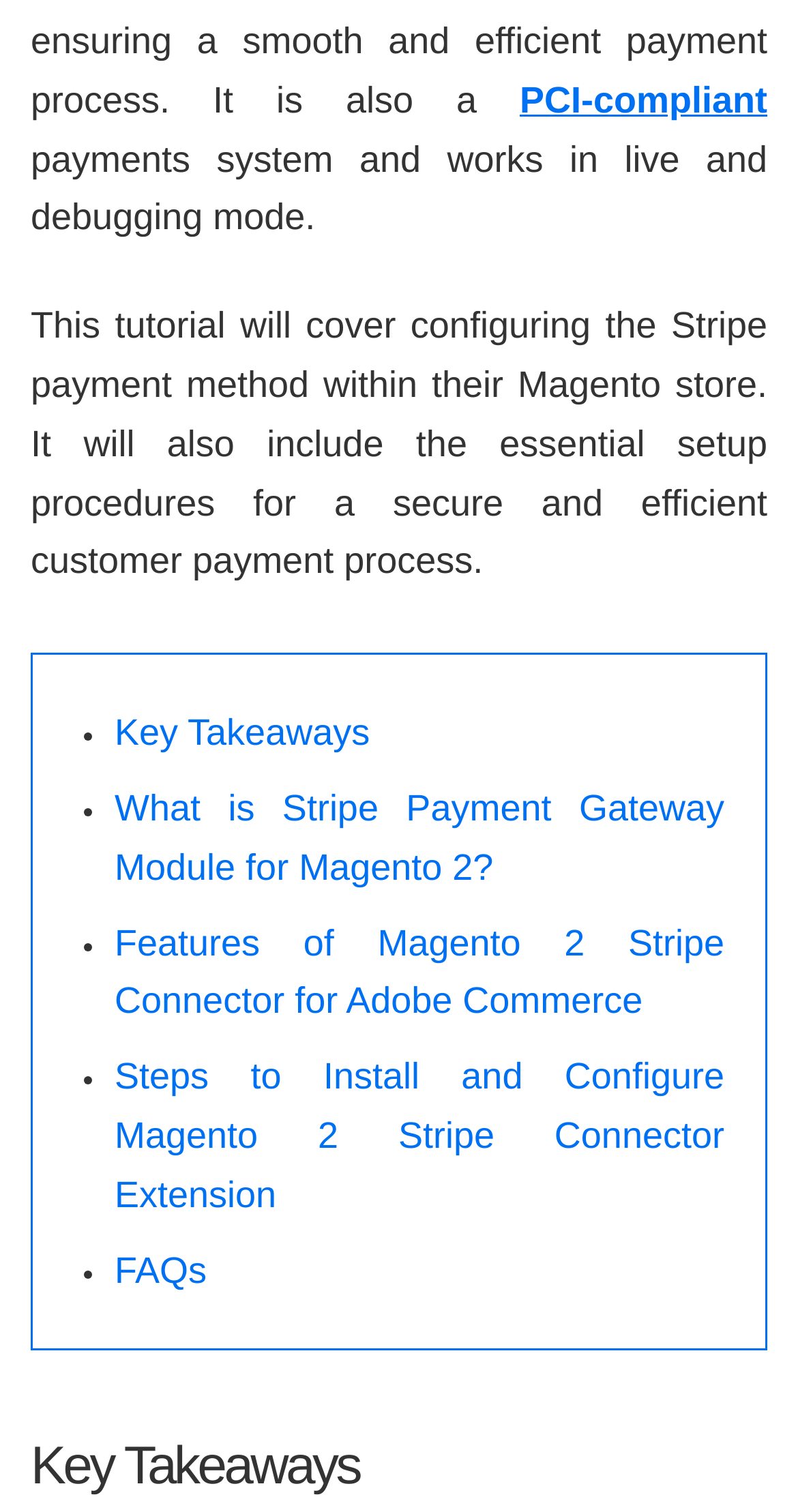Is the payment system PCI-compliant?
Provide a concise answer using a single word or phrase based on the image.

Yes